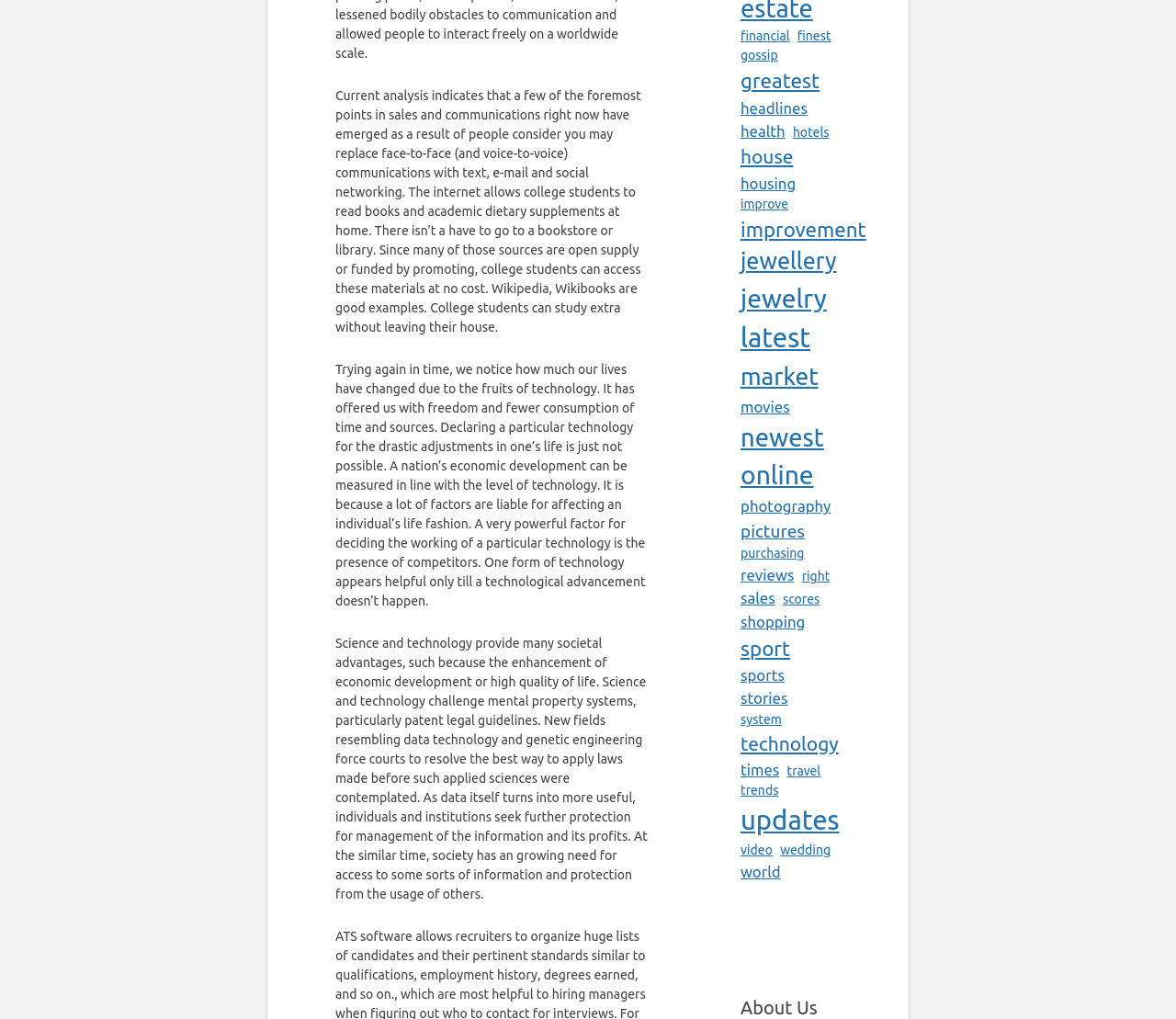Answer the question in a single word or phrase:
How many links are related to 'jewelry'?

12 items